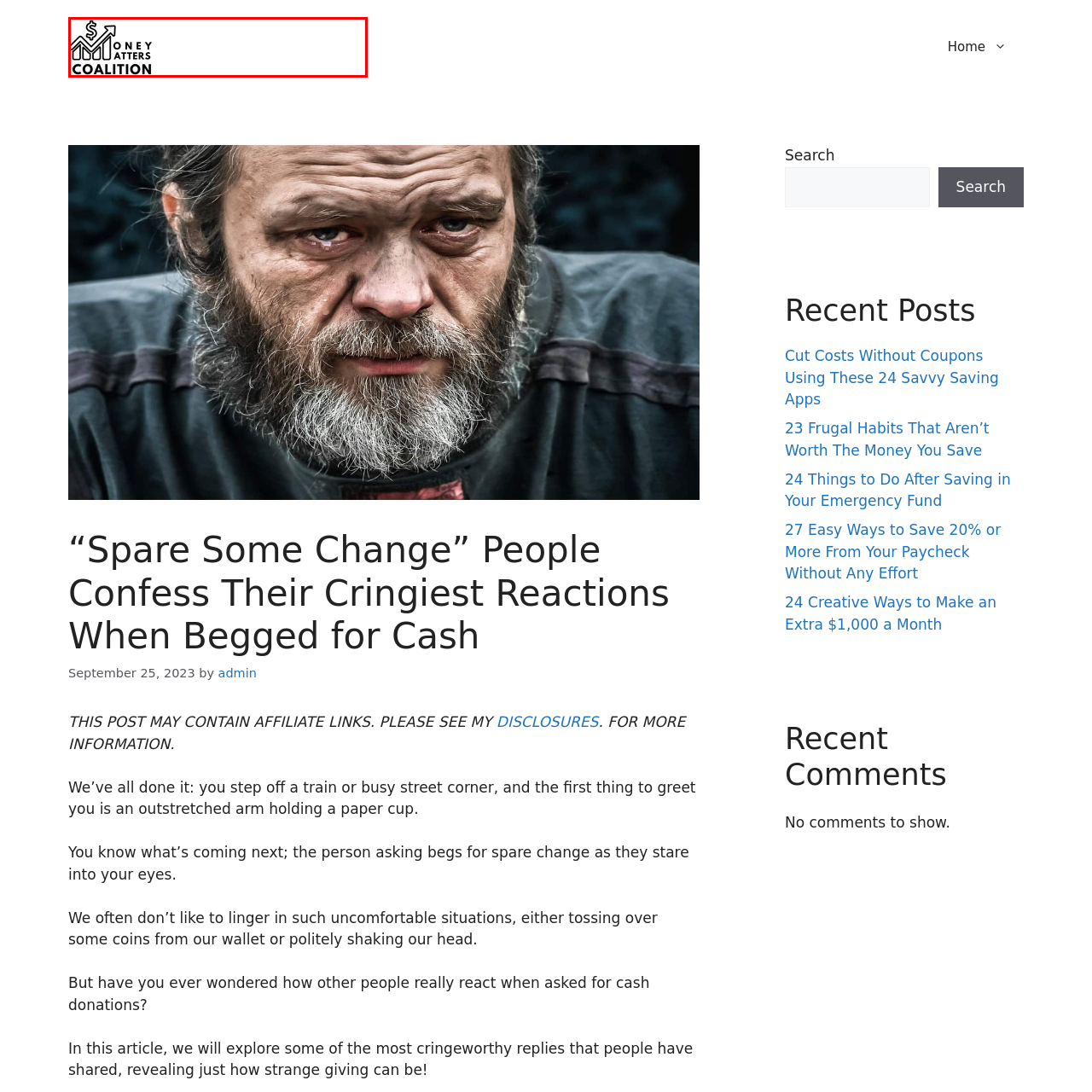Look at the image enclosed by the red boundary and give a detailed answer to the following question, grounding your response in the image's content: 
What is the name of the group featured in the image?

The image features the logo of the Money Matters Coalition, a group that likely focuses on financial awareness and economic well-being, as indicated by the design elements and the text 'MONEY MATTERS COALITION' prominently displayed below the graphic.